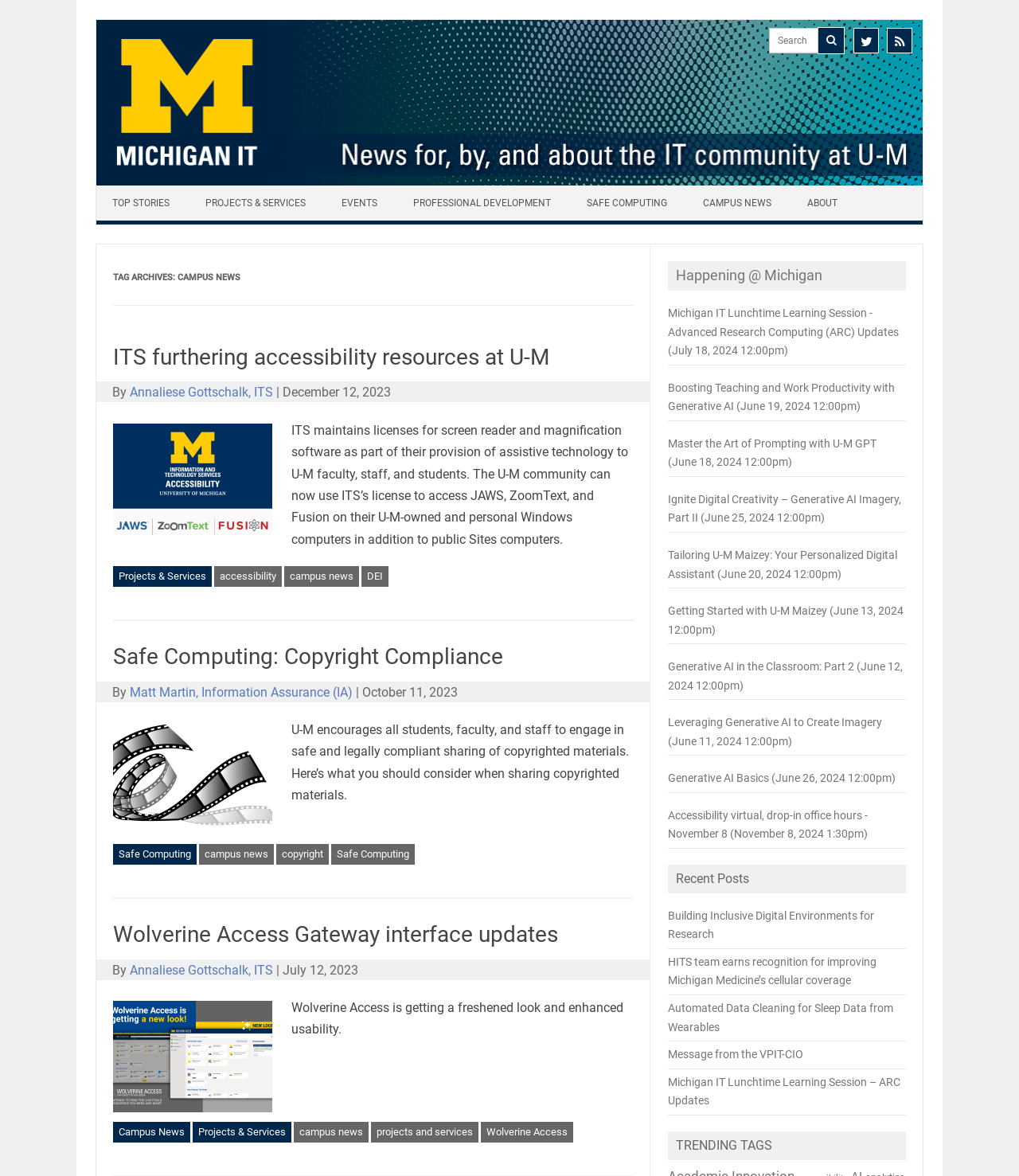Using the description: "Safe Computing: Copyright Compliance", identify the bounding box of the corresponding UI element in the screenshot.

[0.111, 0.547, 0.494, 0.57]